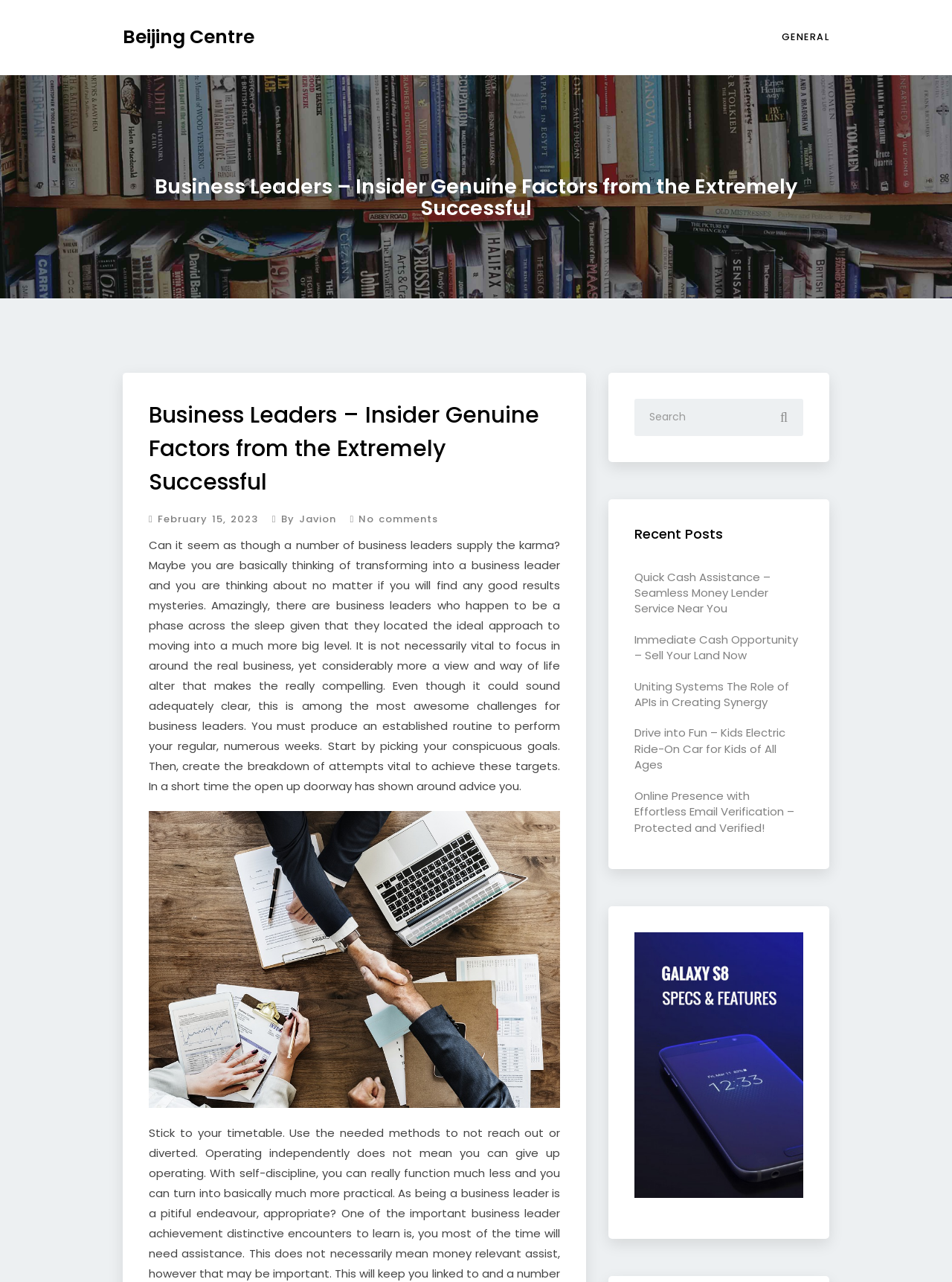Determine the bounding box coordinates of the clickable region to follow the instruction: "Click the magnifying glass button".

[0.803, 0.311, 0.844, 0.341]